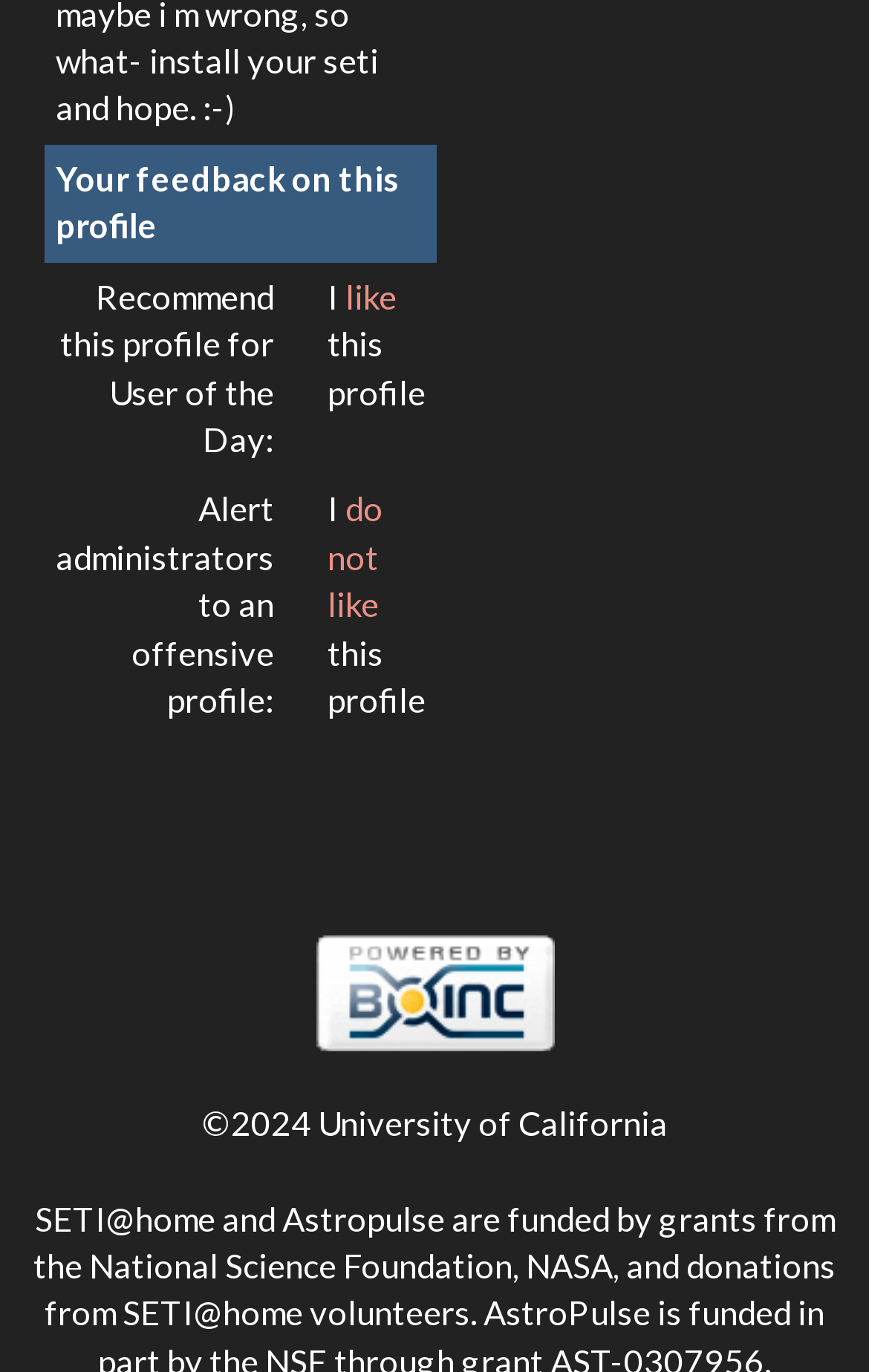What is the purpose of the first row?
Look at the screenshot and provide an in-depth answer.

The first row contains a column header 'Your feedback on this profile', which suggests that the purpose of this row is to collect user feedback on the profile.